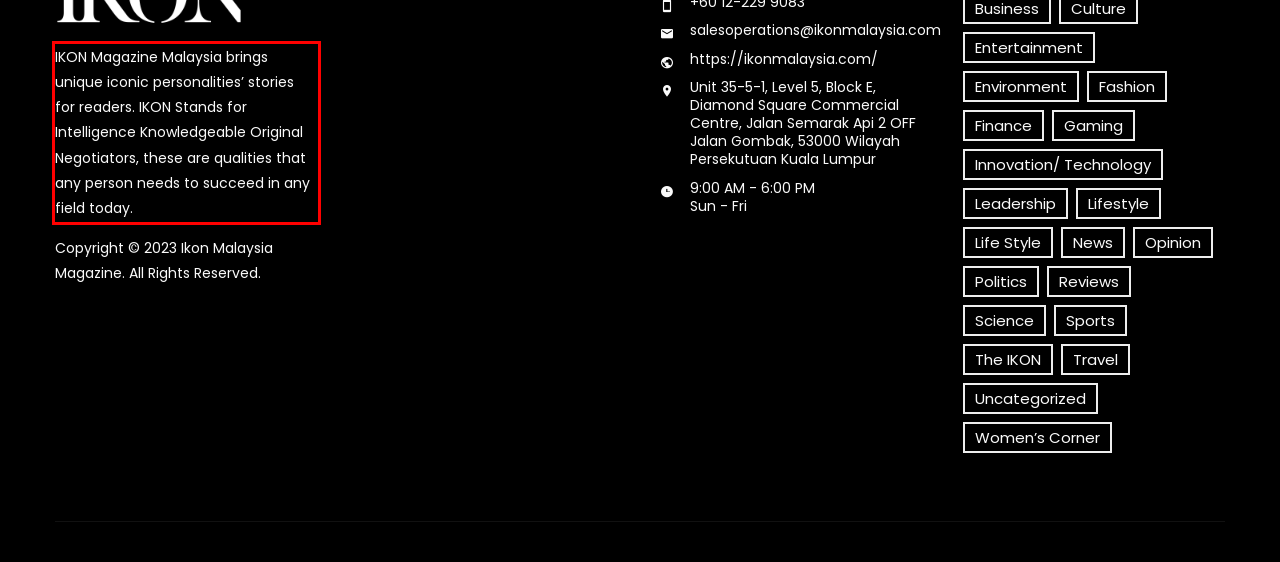You are provided with a screenshot of a webpage featuring a red rectangle bounding box. Extract the text content within this red bounding box using OCR.

IKON Magazine Malaysia brings unique iconic personalities’ stories for readers. IKON Stands for Intelligence Knowledgeable Original Negotiators, these are qualities that any person needs to succeed in any field today.